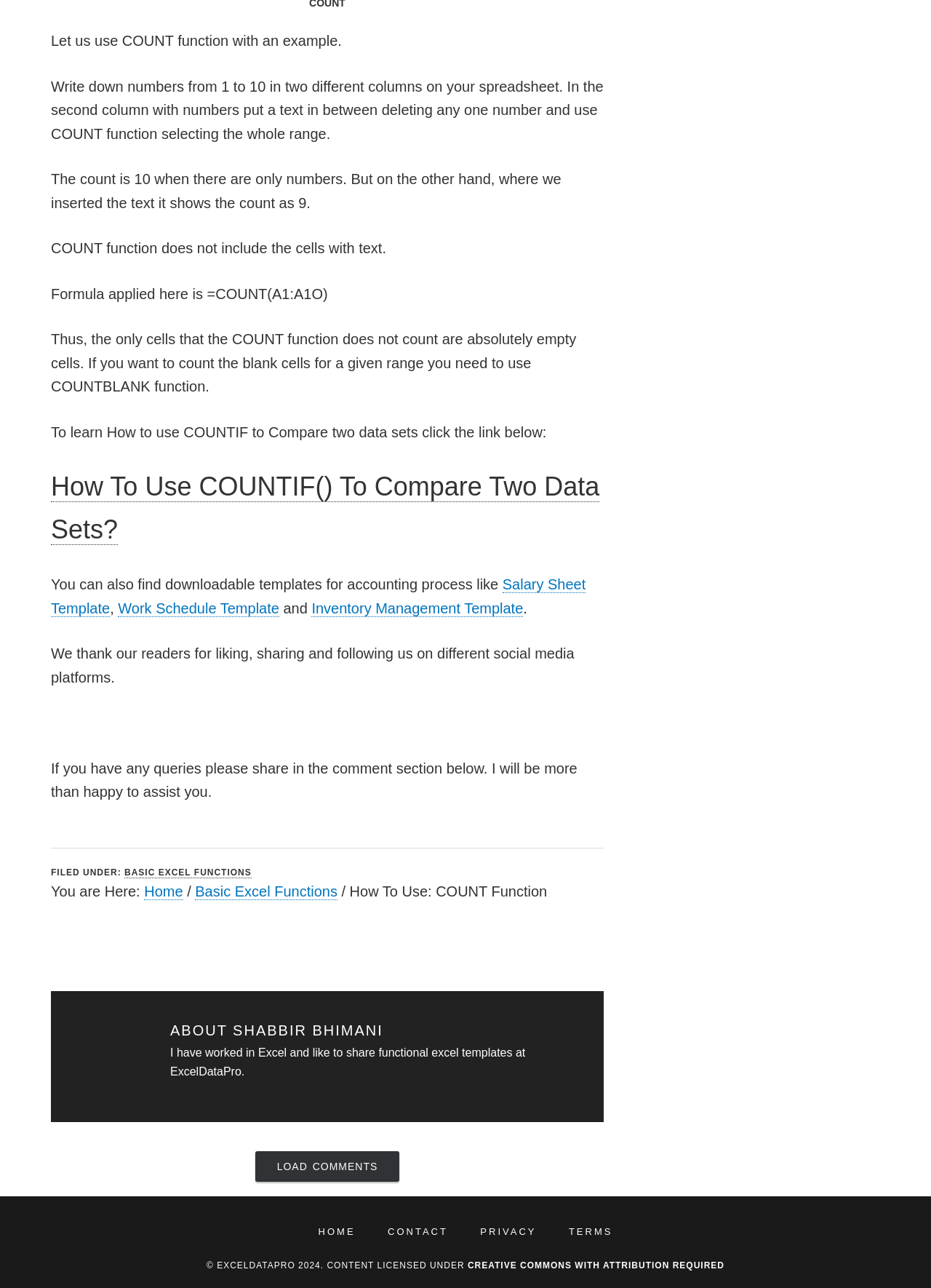Identify the bounding box coordinates for the UI element that matches this description: "Privacy".

[0.516, 0.953, 0.576, 0.96]